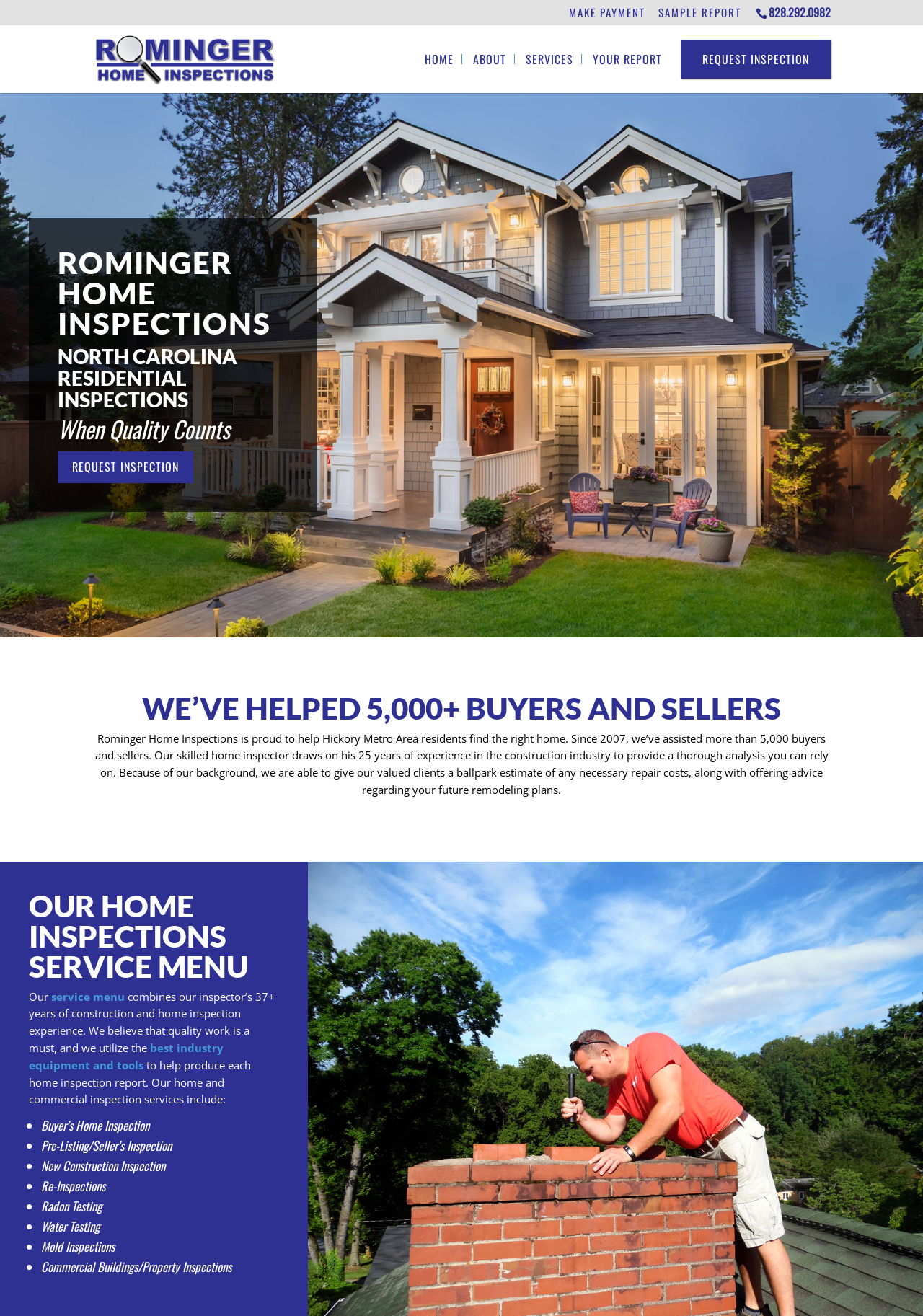Provide the bounding box coordinates of the HTML element this sentence describes: "alt="Rominger Home Inspections"".

[0.103, 0.039, 0.298, 0.049]